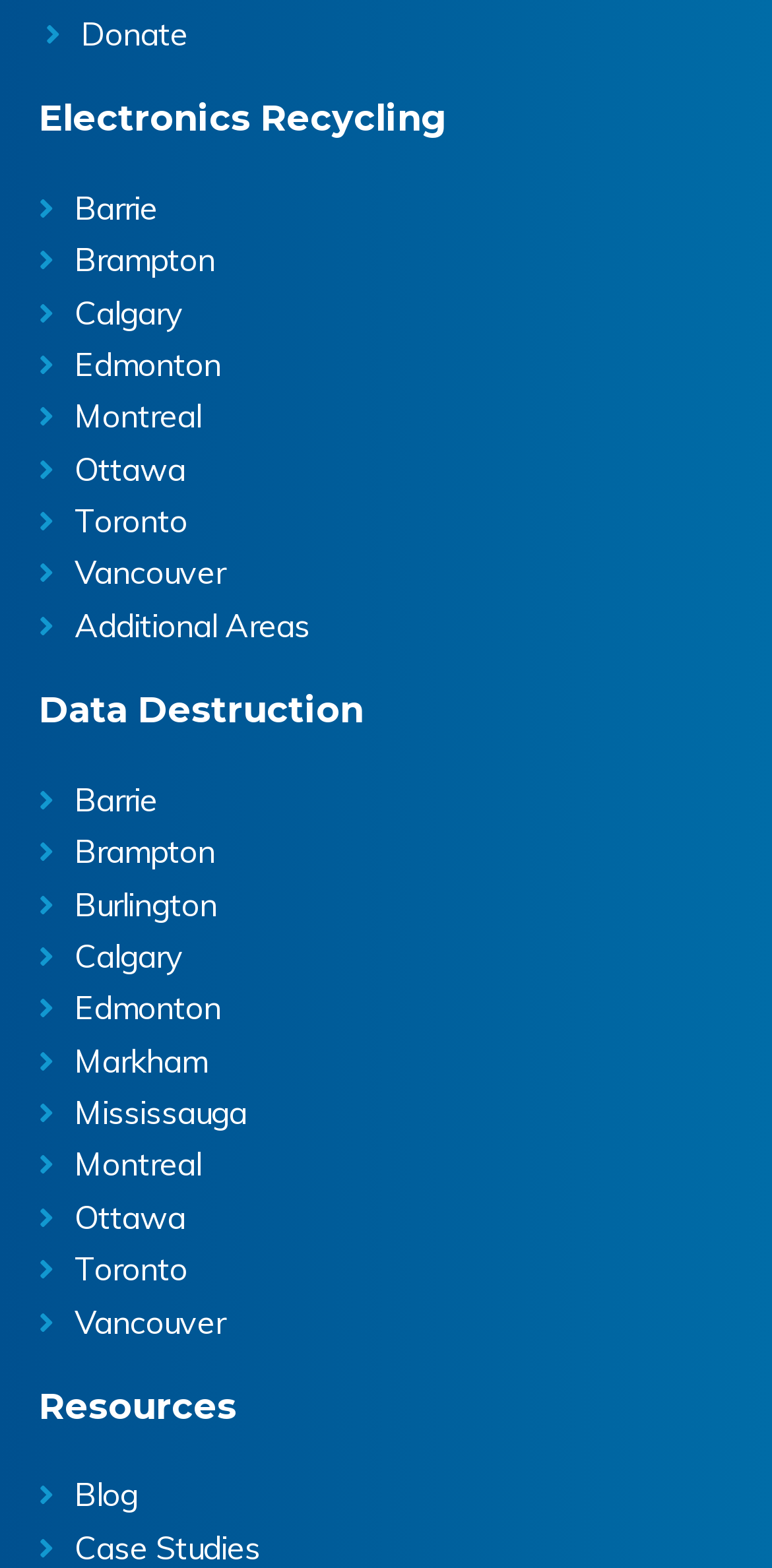Kindly determine the bounding box coordinates for the clickable area to achieve the given instruction: "Donate".

[0.059, 0.009, 0.244, 0.034]